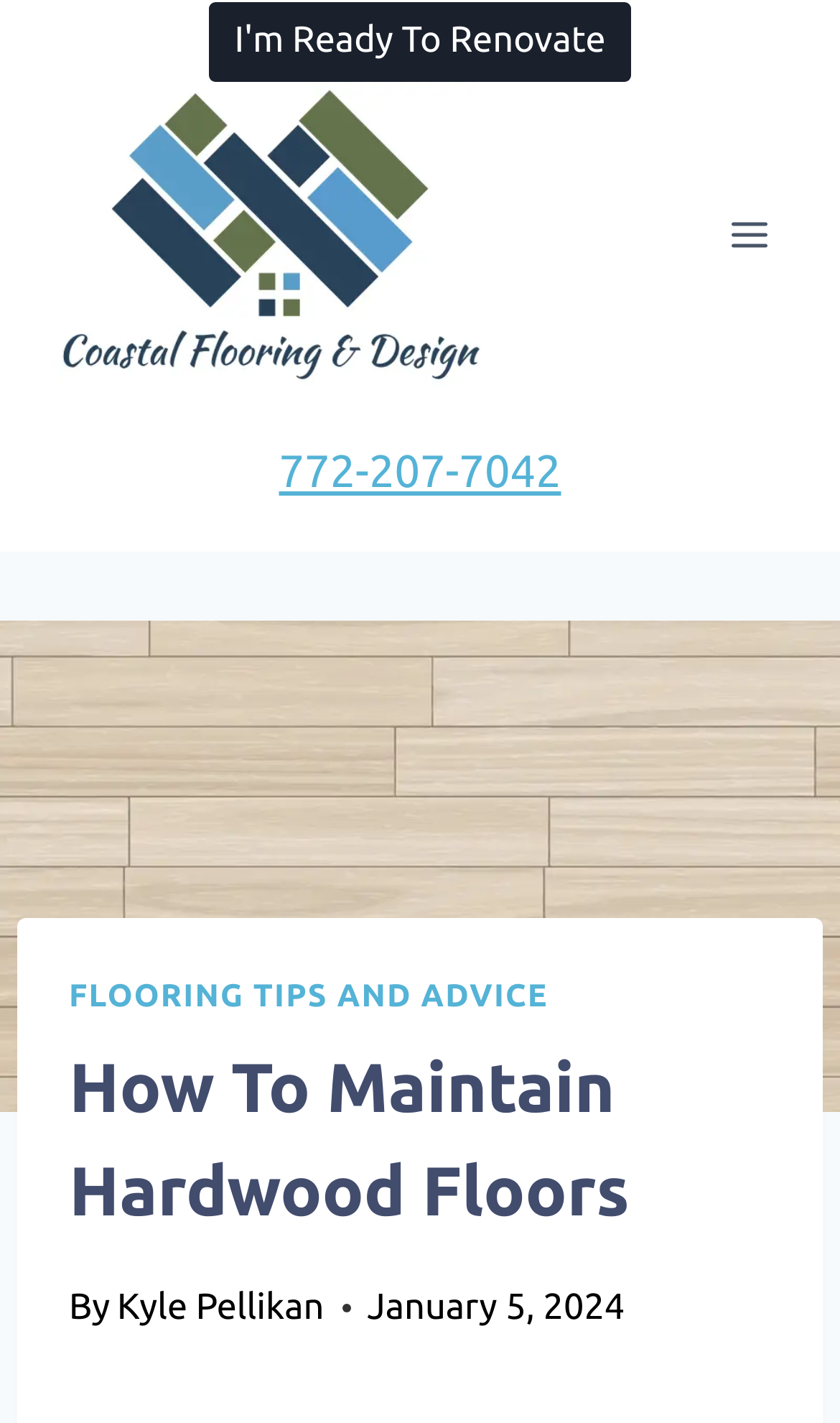What is the date of the article about maintaining hardwood floors?
Please give a detailed and elaborate explanation in response to the question.

I found the date by looking at the time element with the text 'January 5, 2024' which is located below the heading 'How To Maintain Hardwood Floors'.